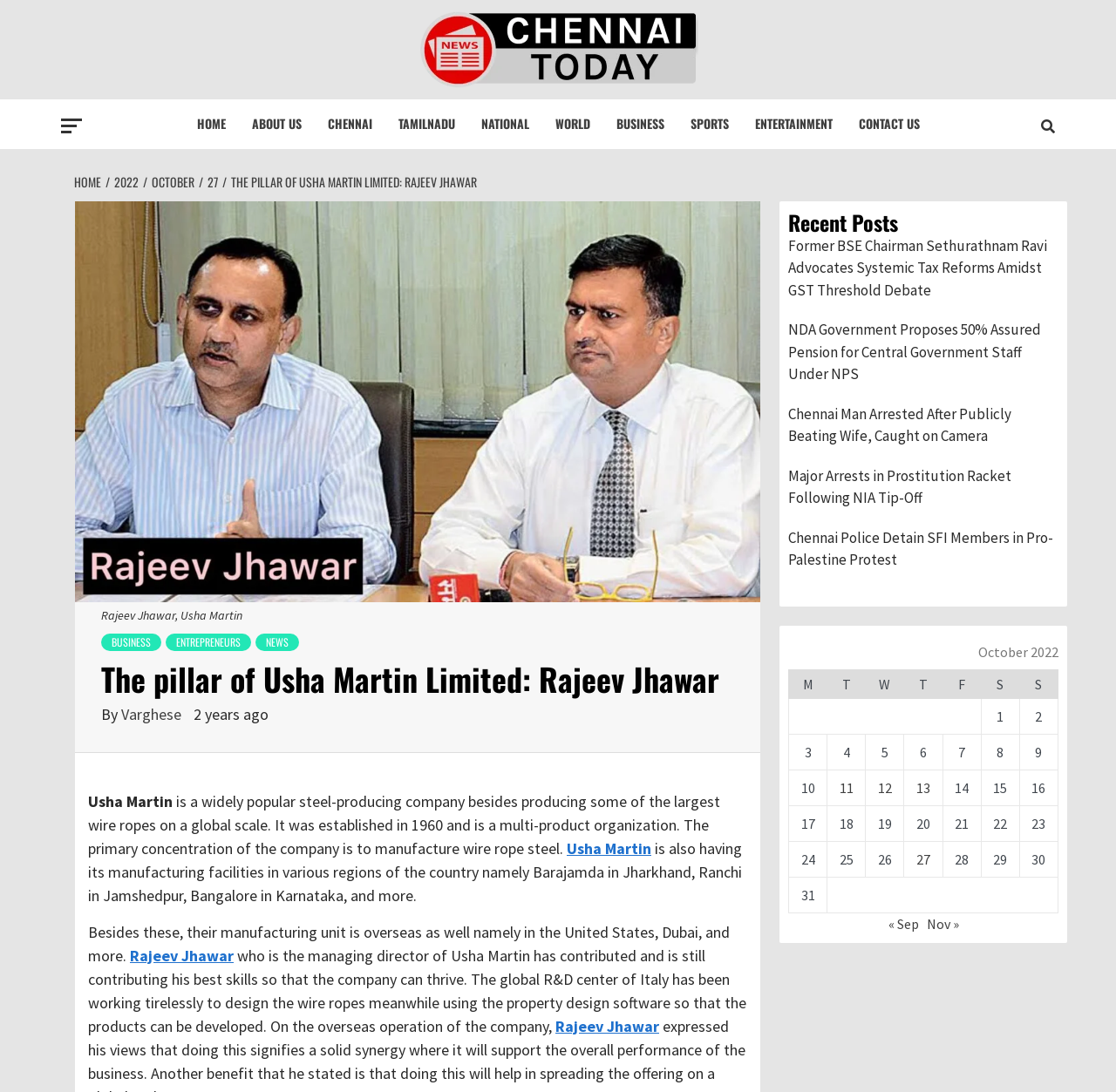Locate the bounding box coordinates of the element that should be clicked to fulfill the instruction: "Check the calendar for October 2022".

[0.706, 0.581, 0.948, 0.836]